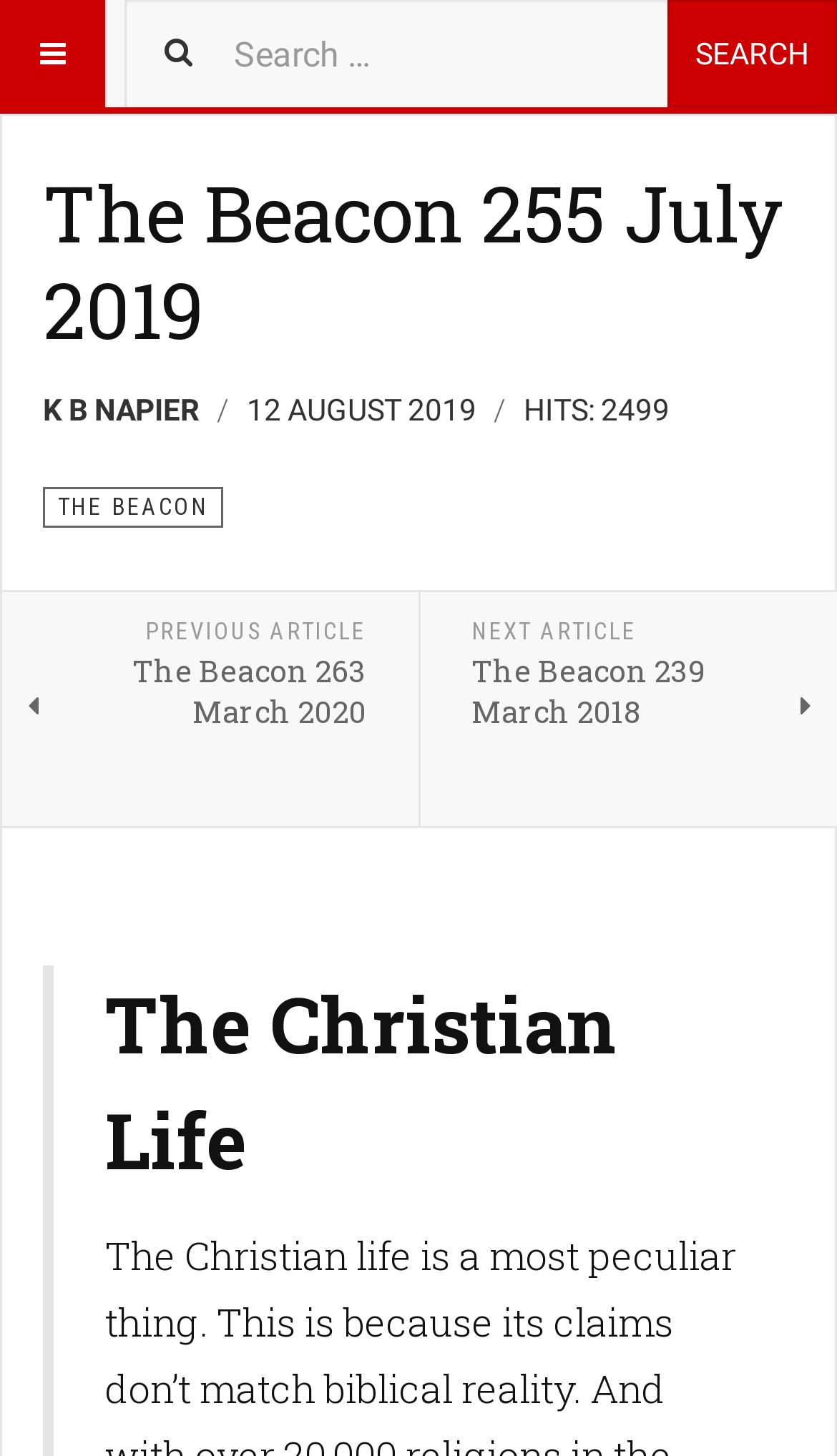How many hits does the current article have?
Provide a short answer using one word or a brief phrase based on the image.

2499